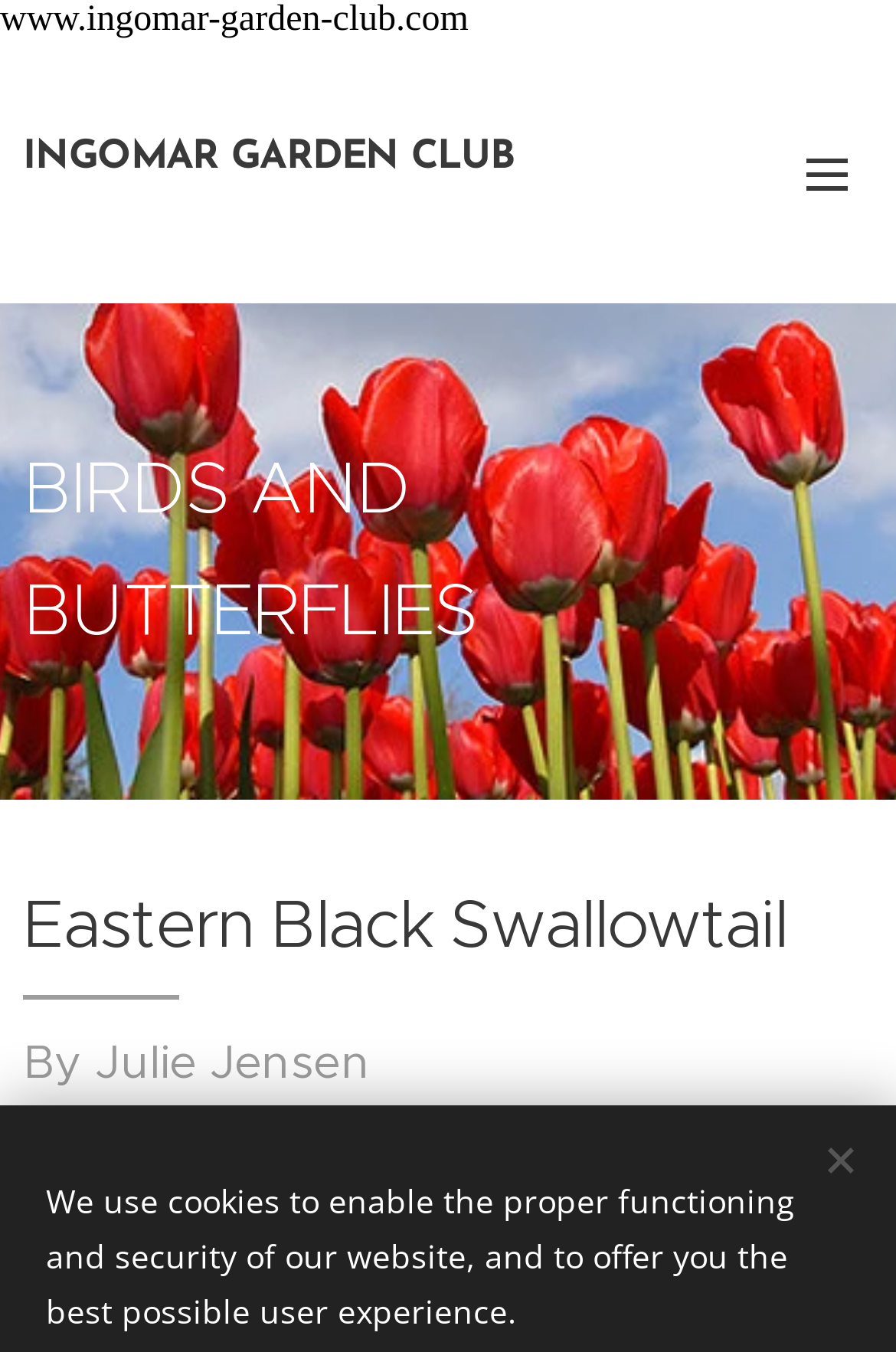Bounding box coordinates are specified in the format (top-left x, top-left y, bottom-right x, bottom-right y). All values are floating point numbers bounded between 0 and 1. Please provide the bounding box coordinate of the region this sentence describes: INGOMAR GARDEN CLUB

[0.016, 0.091, 0.583, 0.137]